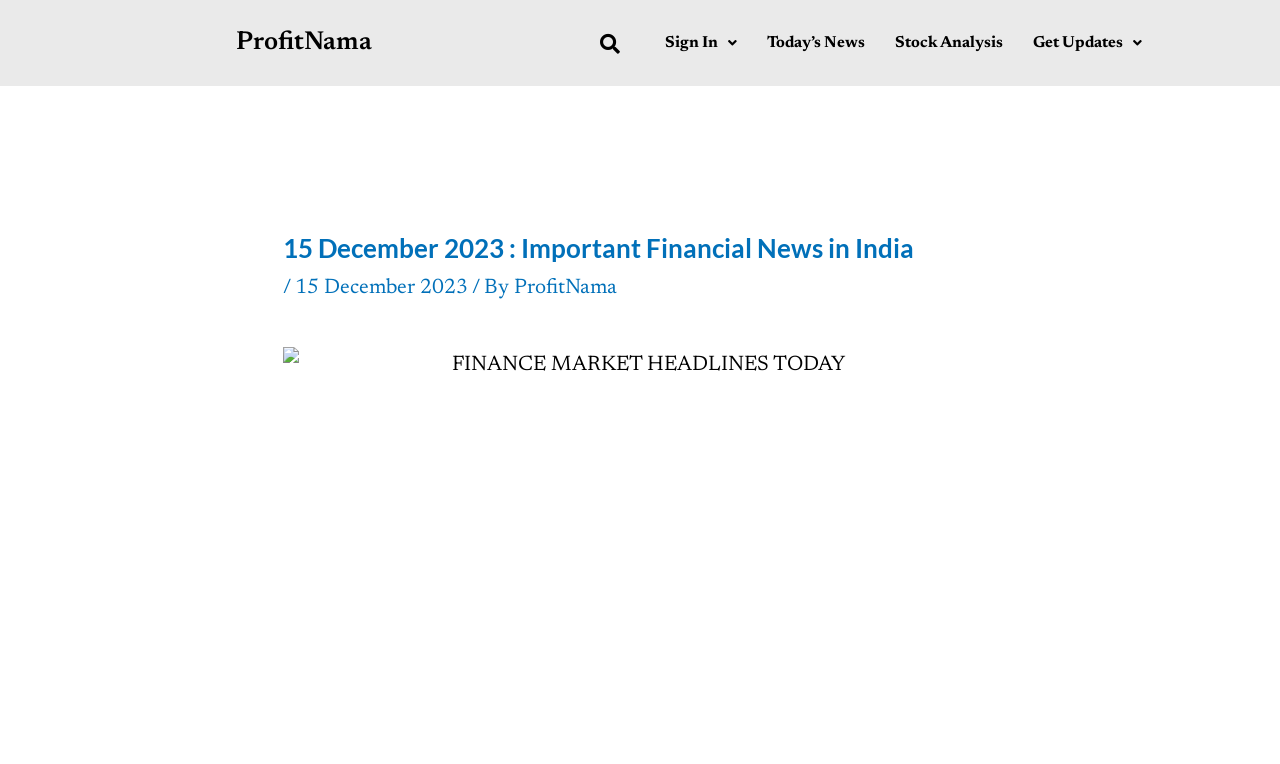Give a one-word or short phrase answer to this question: 
What is the purpose of the search box?

To search